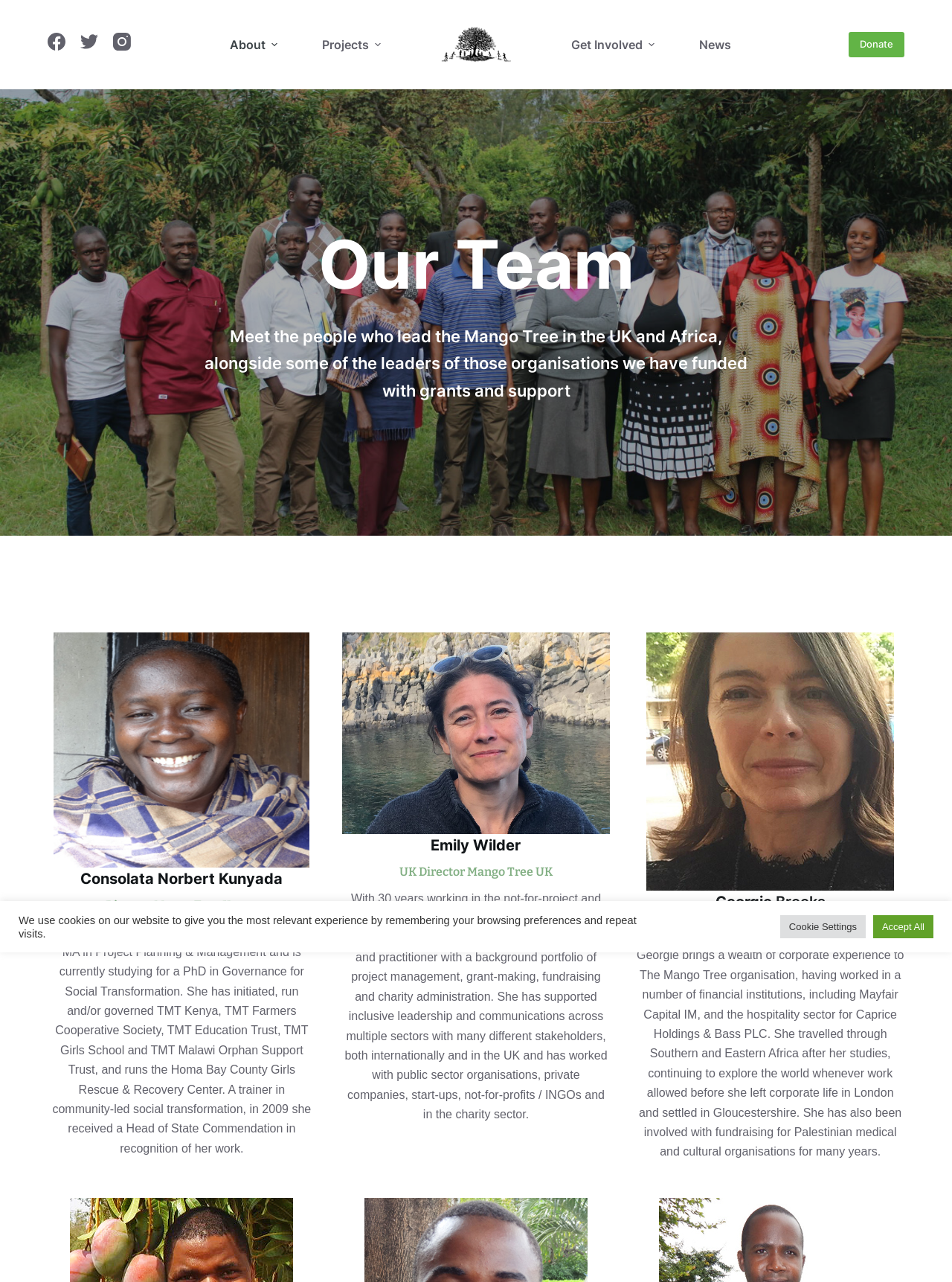Find the bounding box coordinates of the area that needs to be clicked in order to achieve the following instruction: "Open News link". The coordinates should be specified as four float numbers between 0 and 1, i.e., [left, top, right, bottom].

[0.711, 0.0, 0.768, 0.07]